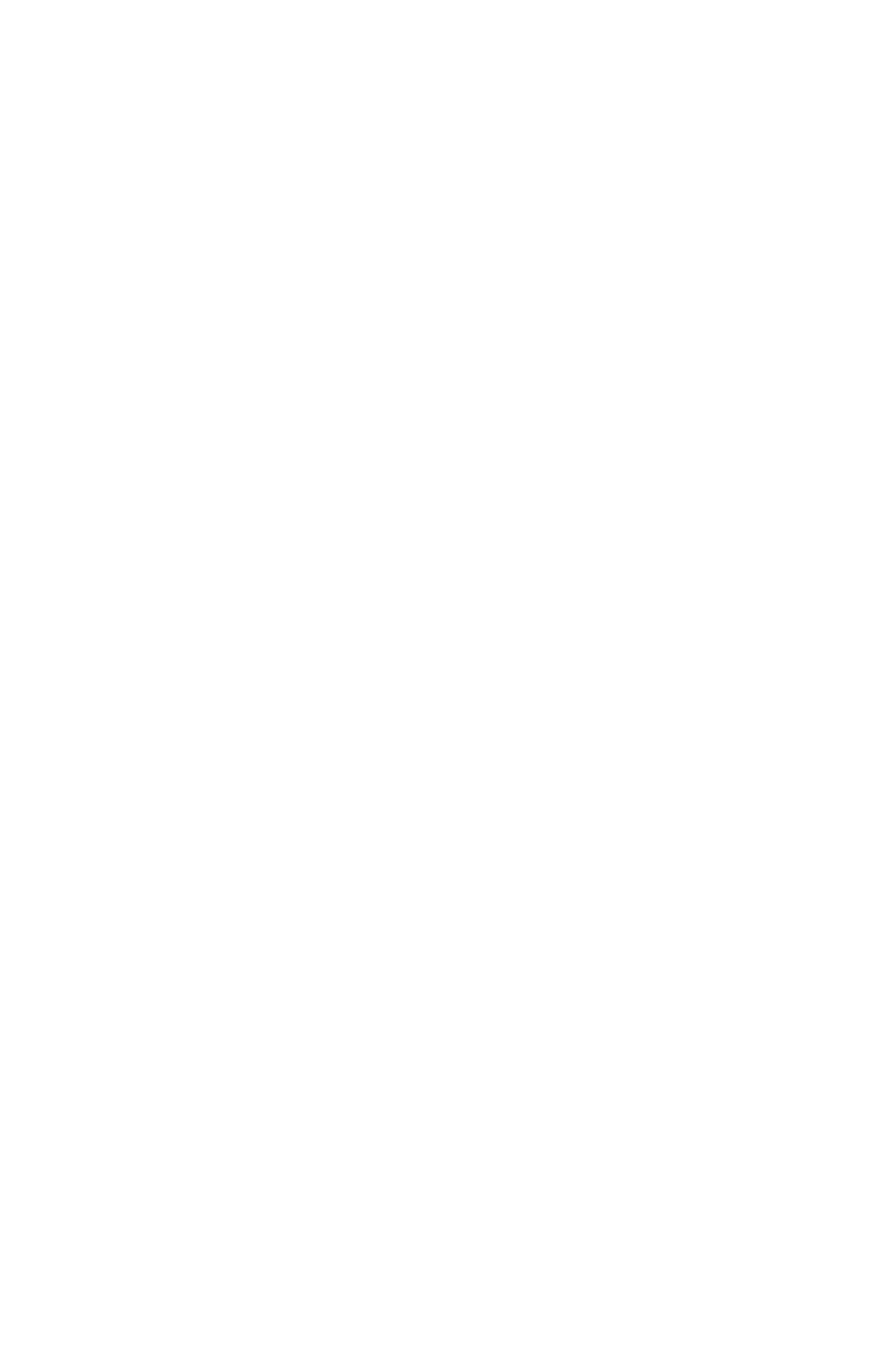Kindly respond to the following question with a single word or a brief phrase: 
How many social media links are available?

4